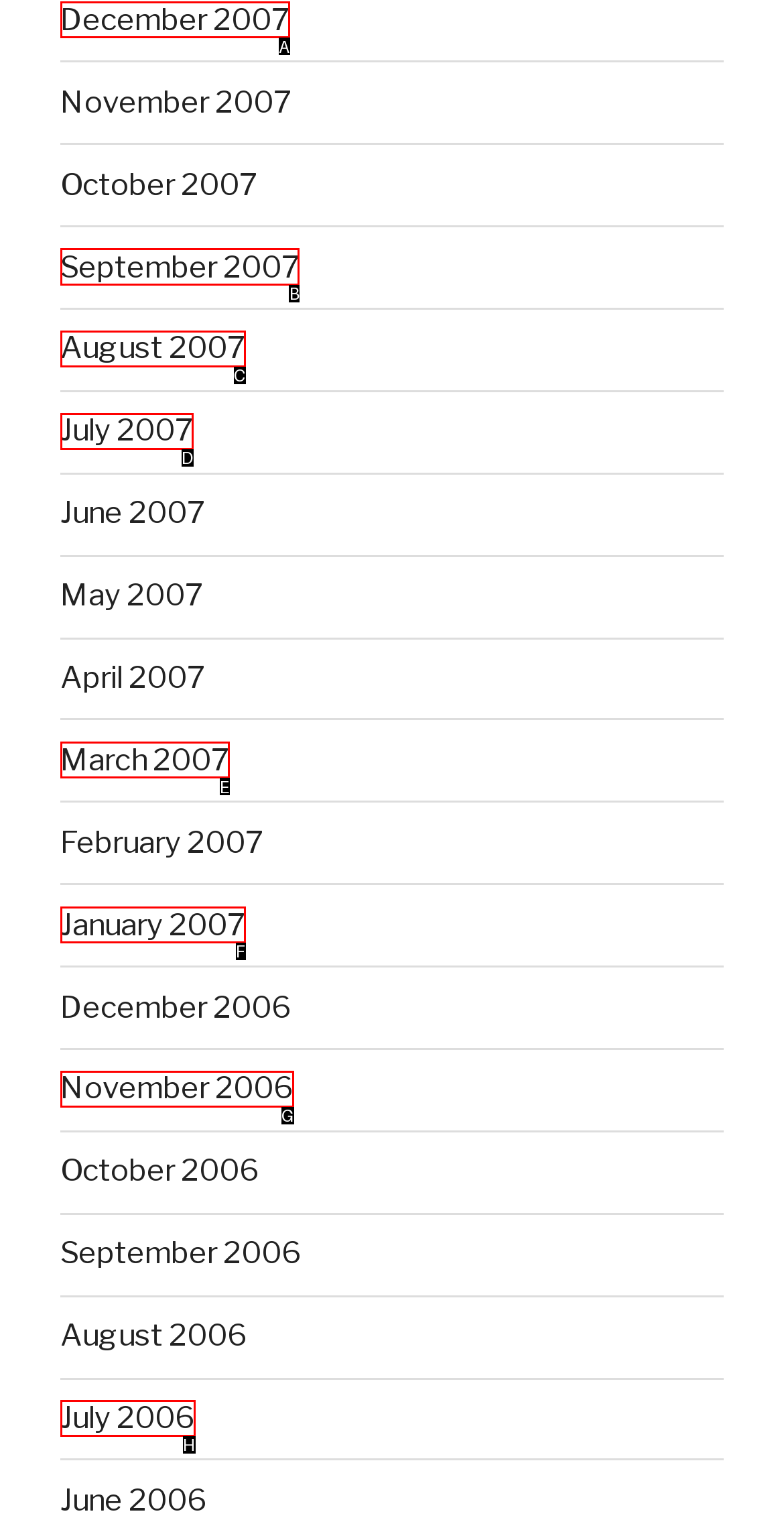Tell me the correct option to click for this task: view September 2007
Write down the option's letter from the given choices.

B